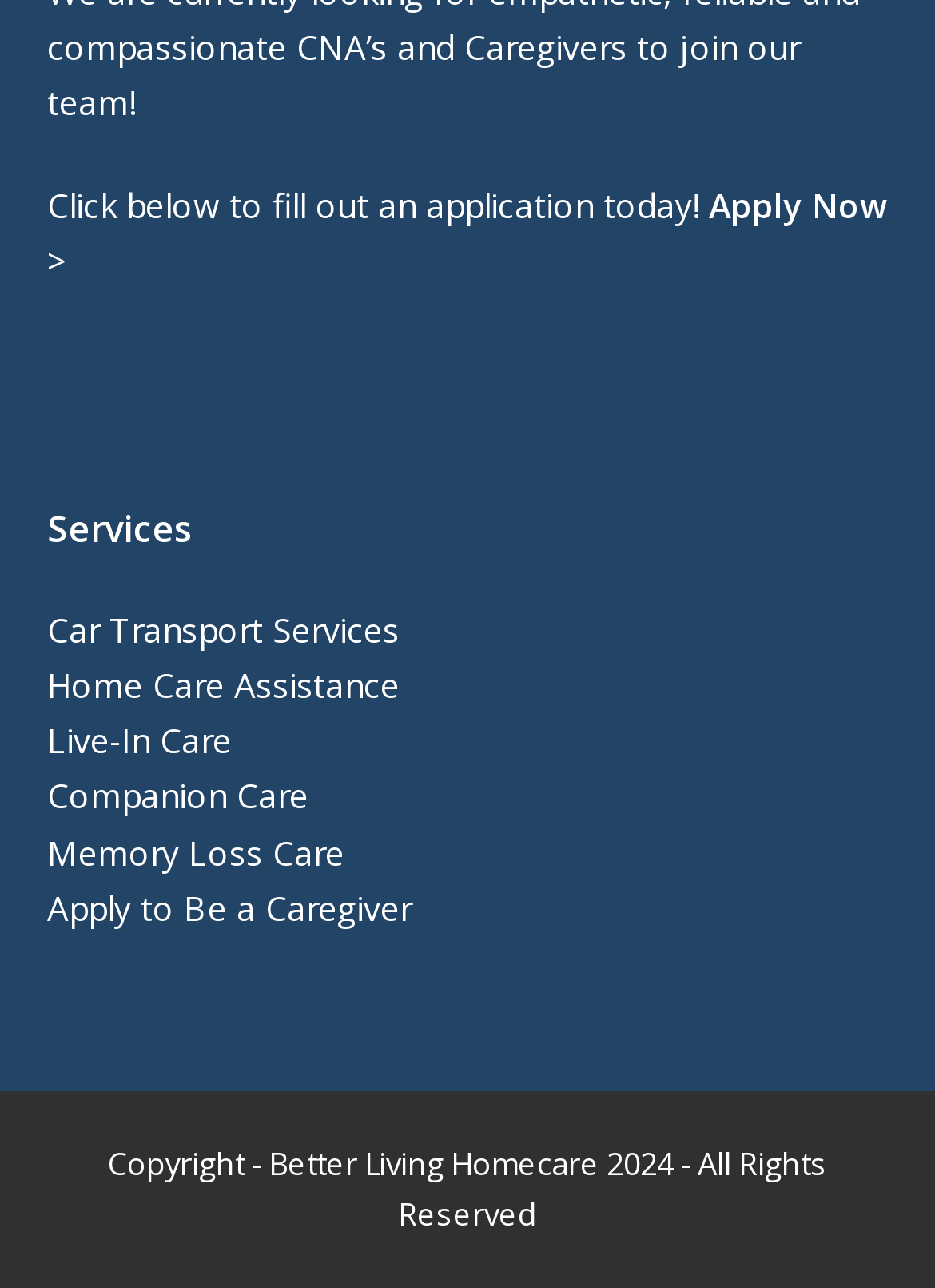What is the company name?
Based on the image, please offer an in-depth response to the question.

I found the company name in the link element with the text '- Better Living Homecare' and bounding box coordinates [0.269, 0.886, 0.641, 0.919].